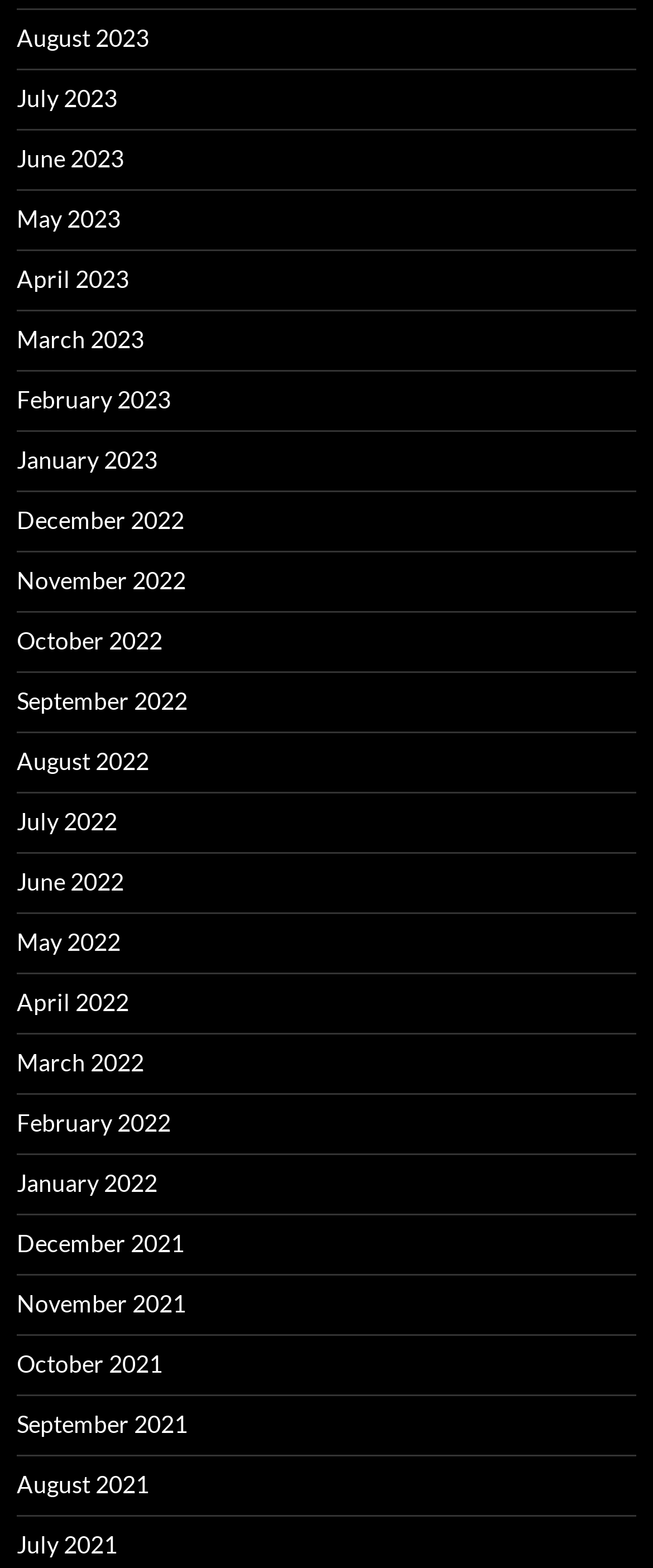Are the months listed in chronological order?
Based on the screenshot, respond with a single word or phrase.

Yes